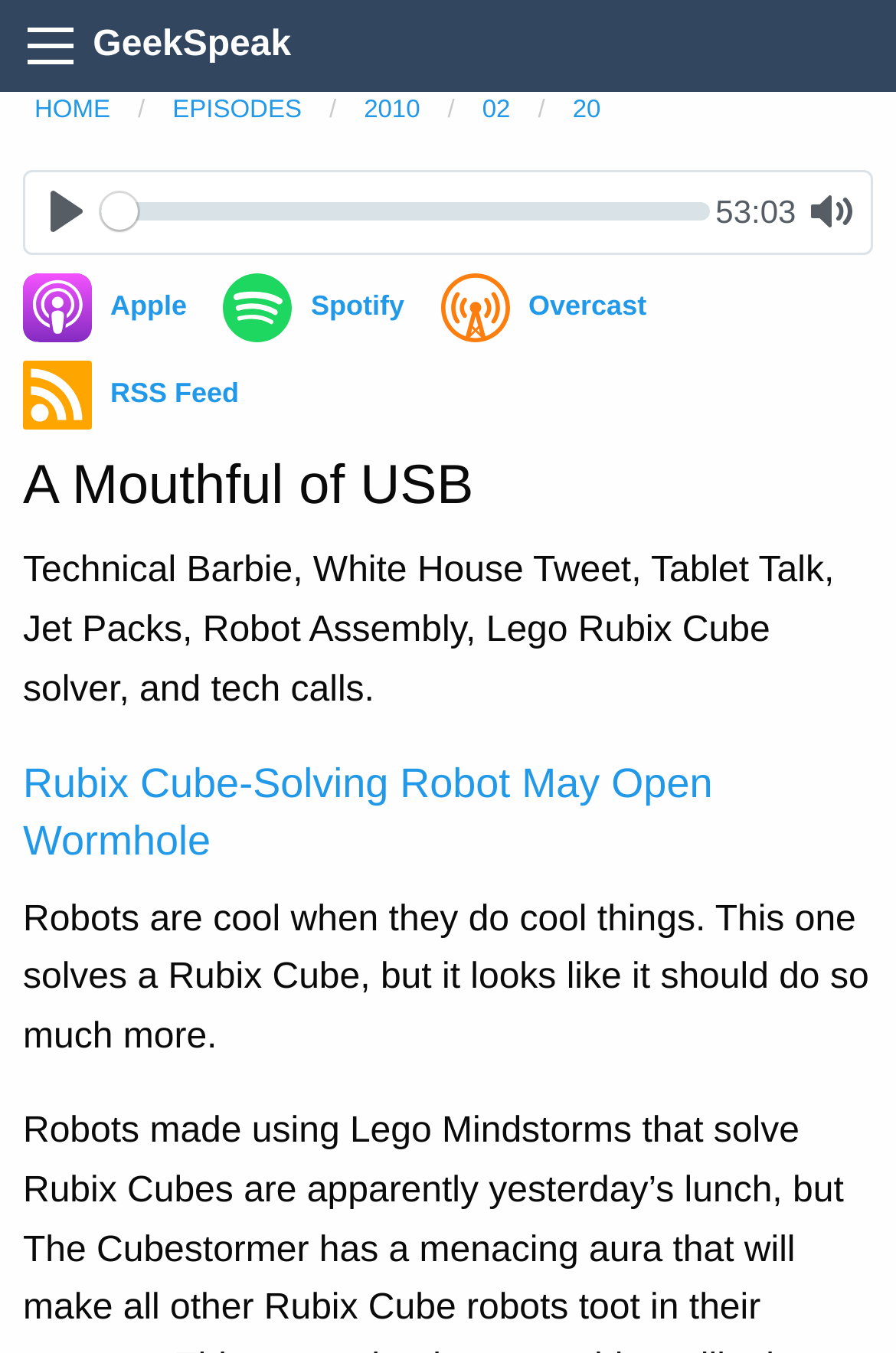Can you provide the bounding box coordinates for the element that should be clicked to implement the instruction: "Read about Rubix Cube-Solving Robot"?

[0.026, 0.562, 0.795, 0.639]